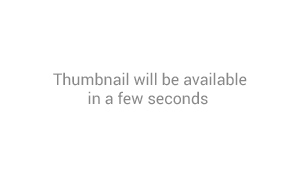Utilize the information from the image to answer the question in detail:
What is the purpose of the image?

The image is likely intended to provide a visual representation of the website Jyt.jiangxi.gov.cn, which is associated with the Jiangxi provincial government in China, and serves to depict the site's branding or content in a compact format, reflecting its online presence and purpose.